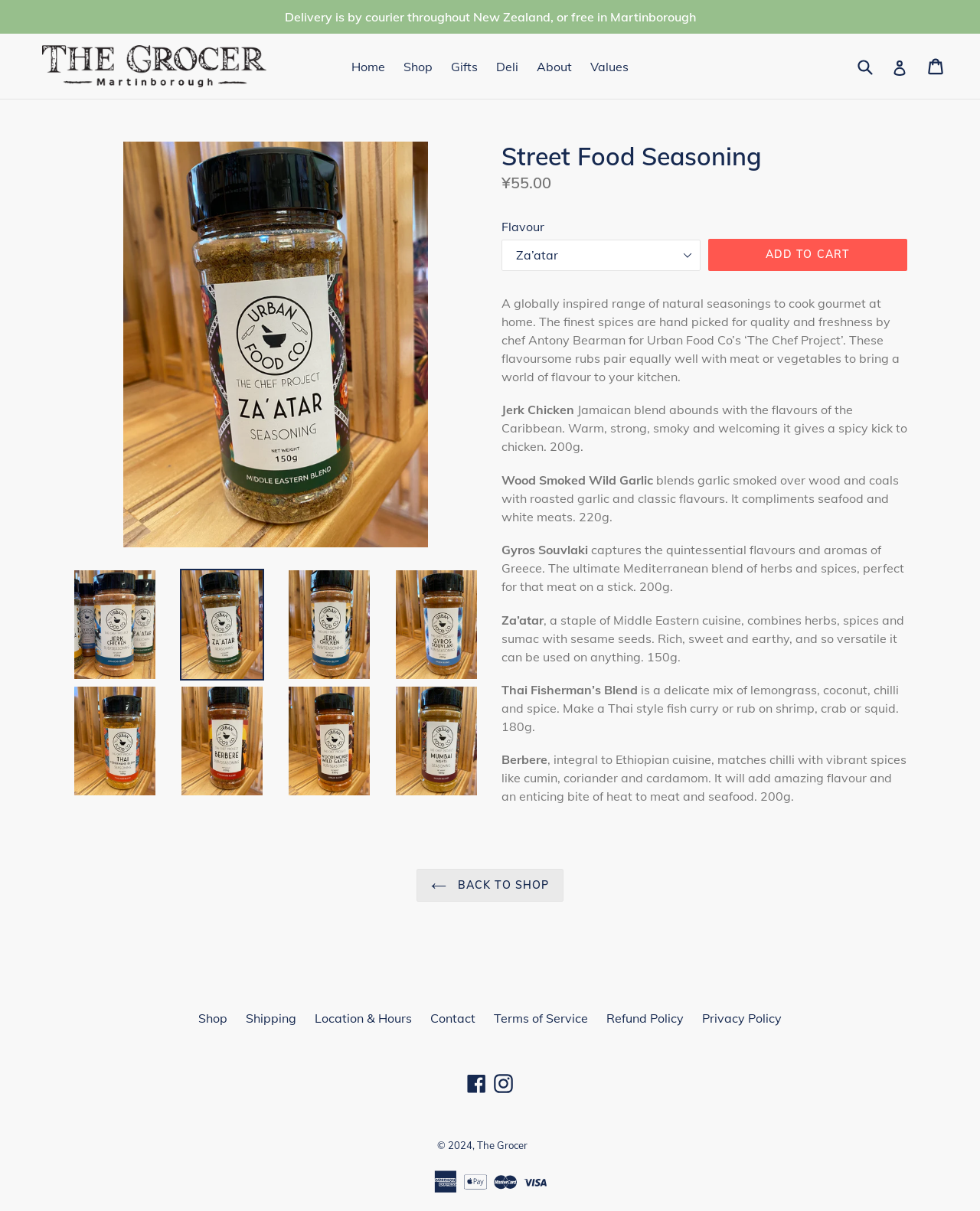What is the price of the seasonings?
Provide a fully detailed and comprehensive answer to the question.

I found the price information in the StaticText element with the text '¥55.00' next to the 'Regular price' label.